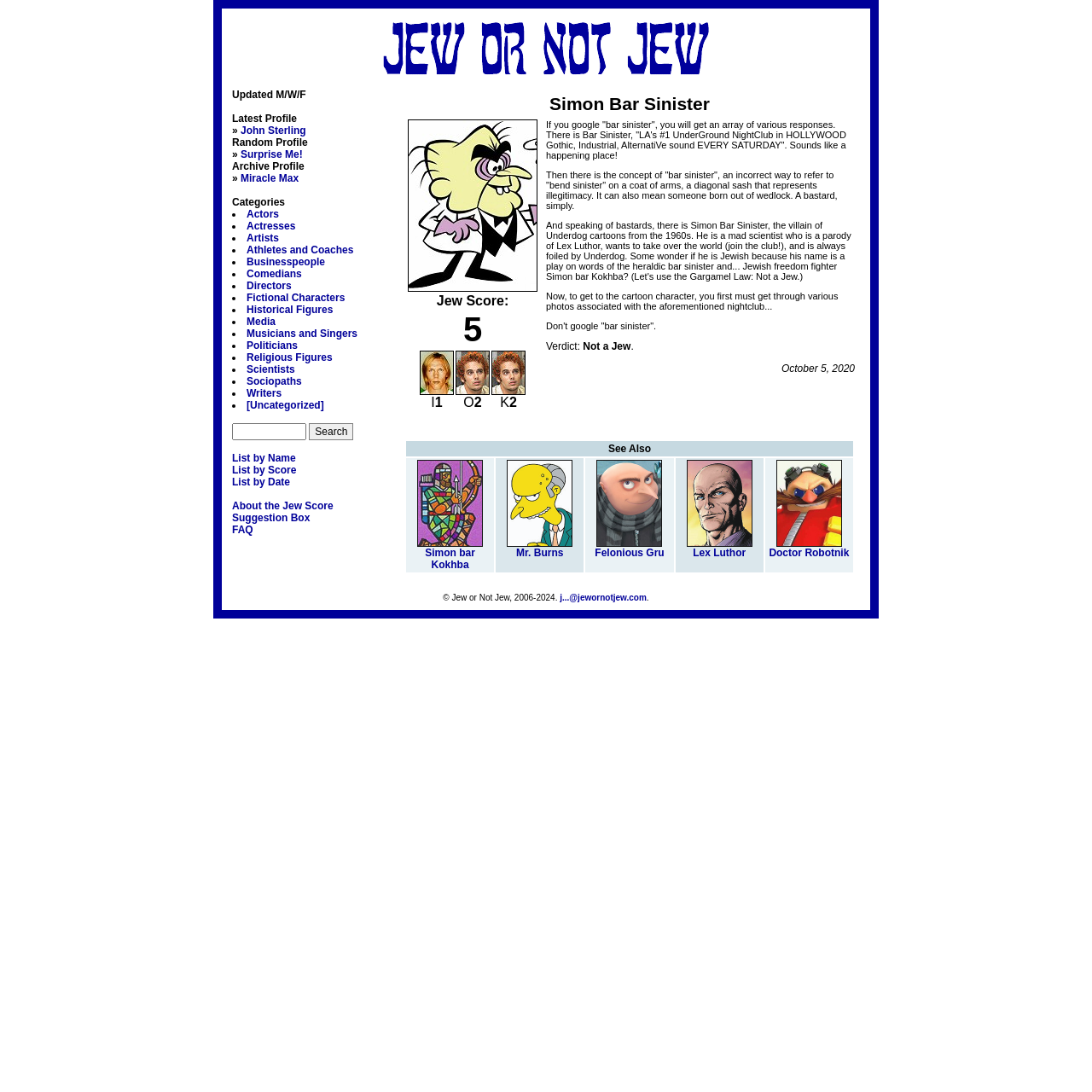How many categories are listed on the webpage? Please answer the question using a single word or phrase based on the image.

18